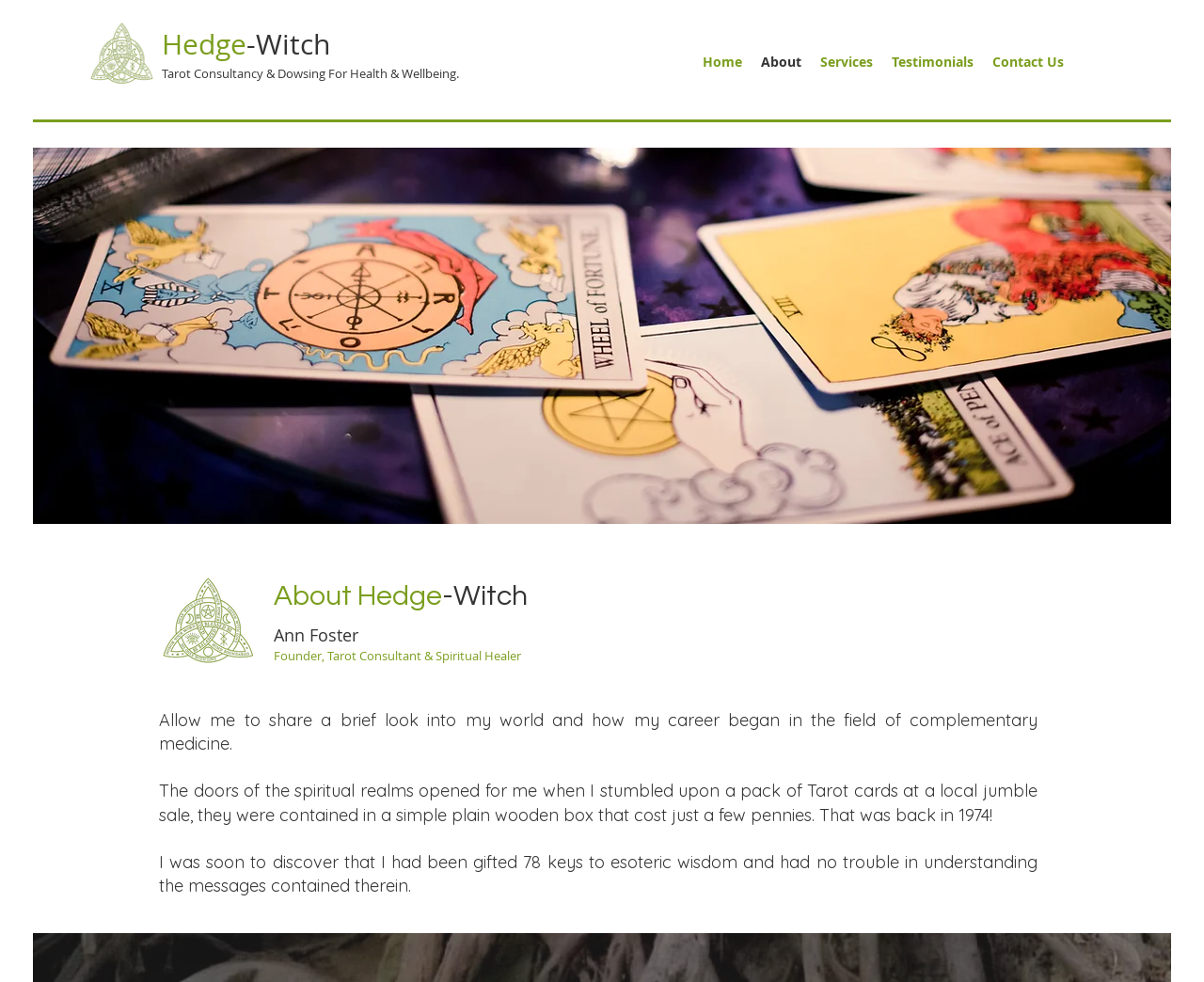Locate the bounding box coordinates of the element I should click to achieve the following instruction: "Buy 10,000 GLOW GREEN GEL BEAD REFILL".

None